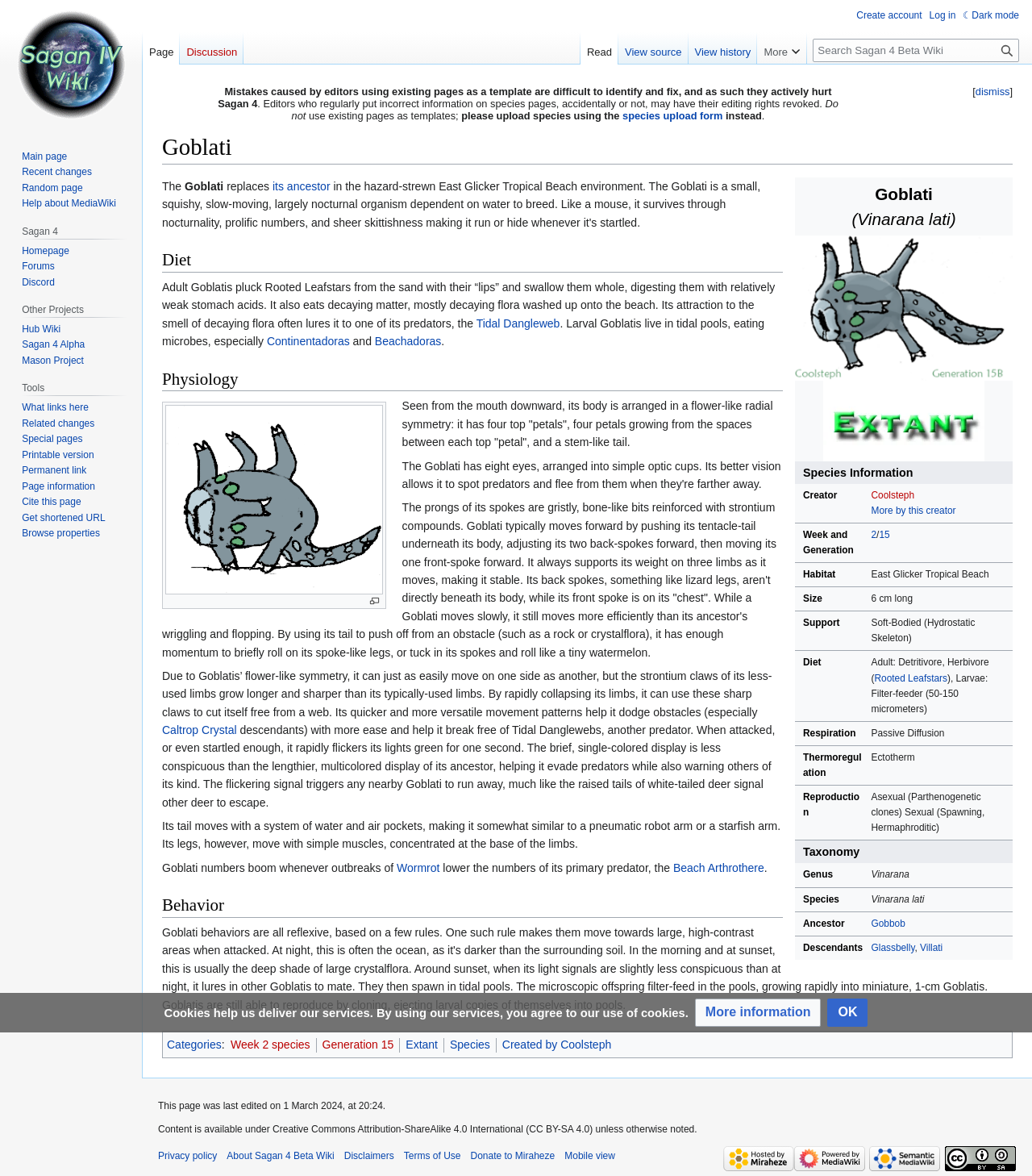Find the coordinates for the bounding box of the element with this description: "Privacy policy".

[0.153, 0.978, 0.21, 0.988]